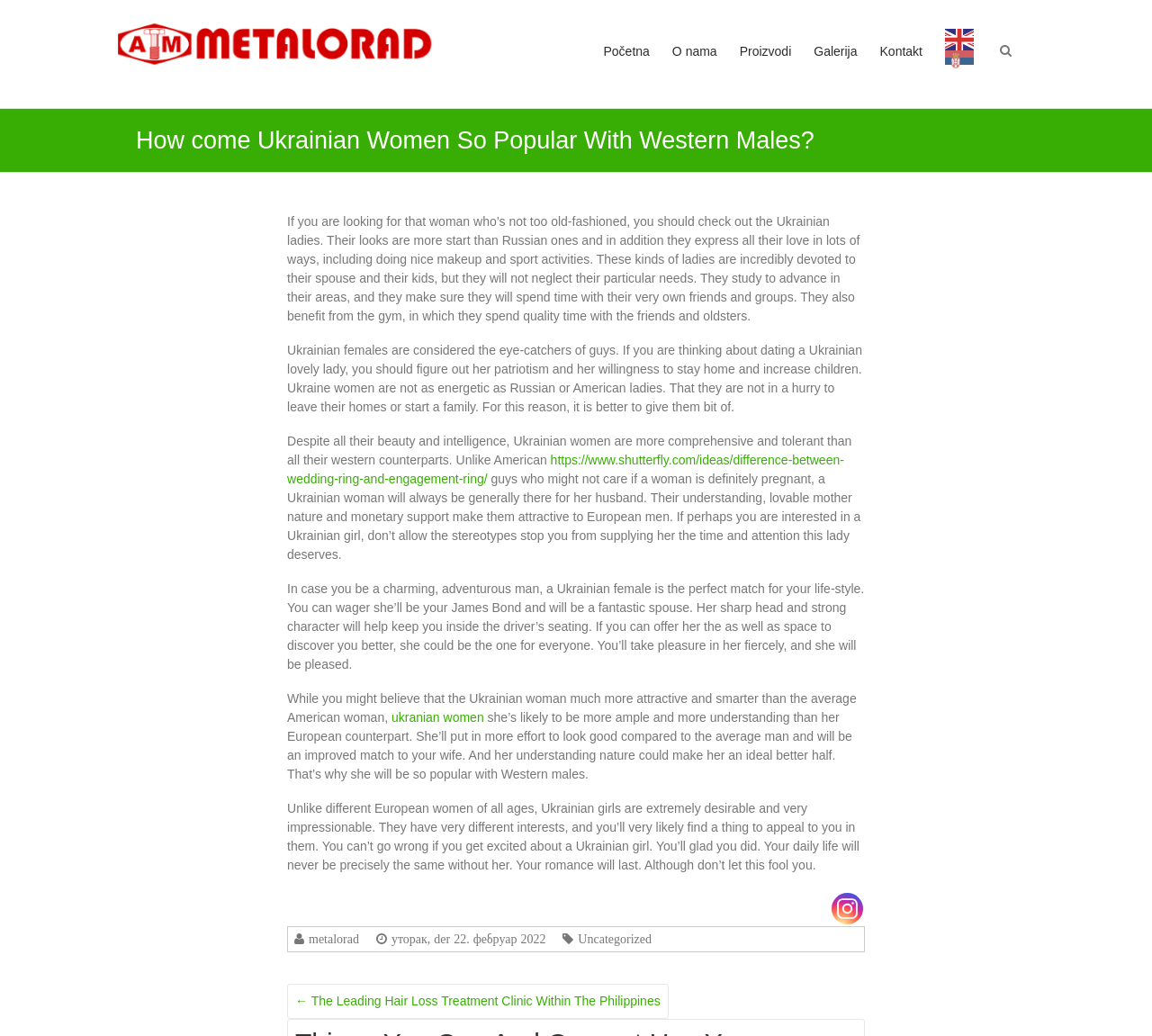Identify the main heading of the webpage and provide its text content.

How come Ukrainian Women So Popular With Western Males?